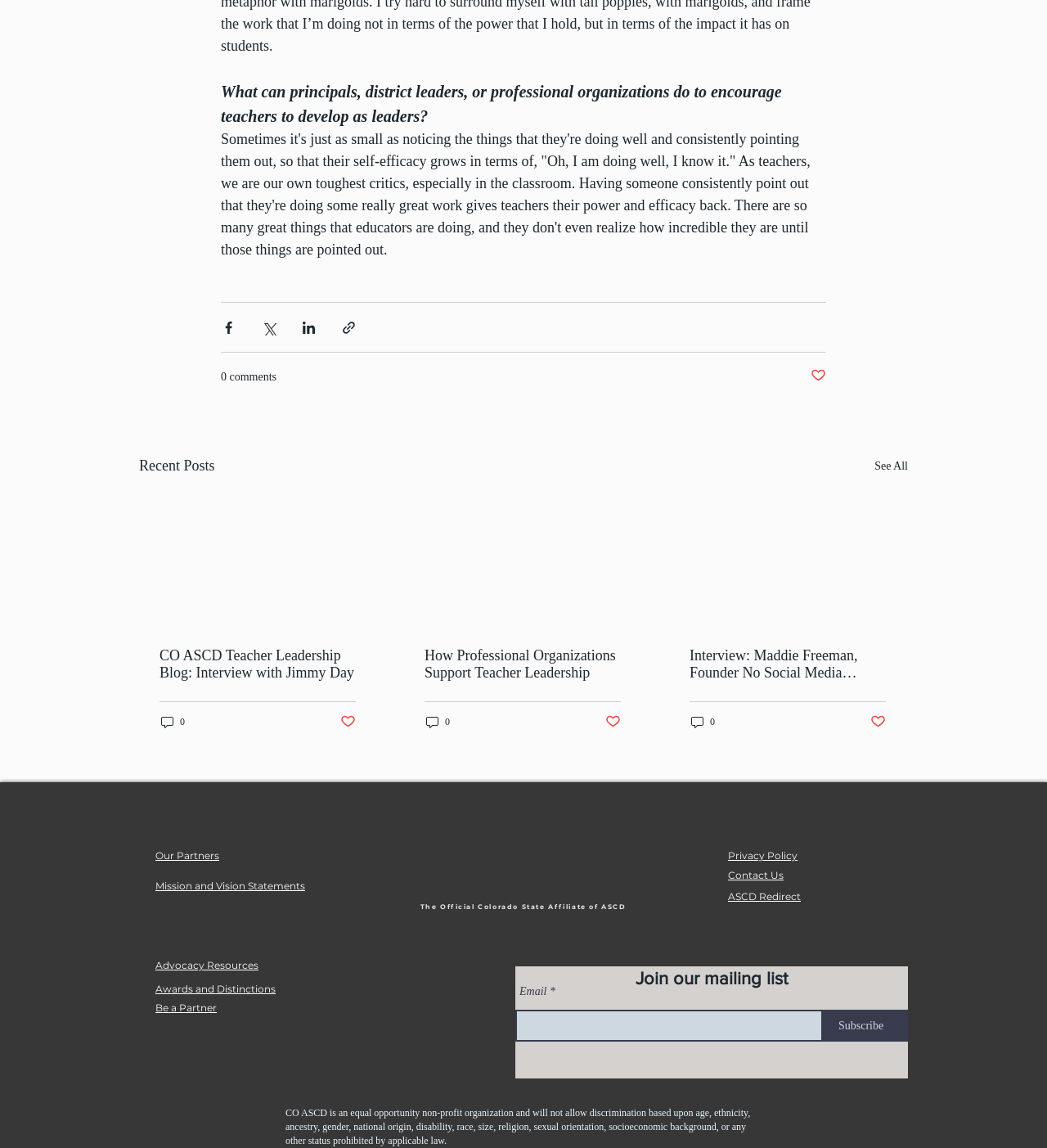Provide a one-word or brief phrase answer to the question:
How many social media platforms are listed?

5